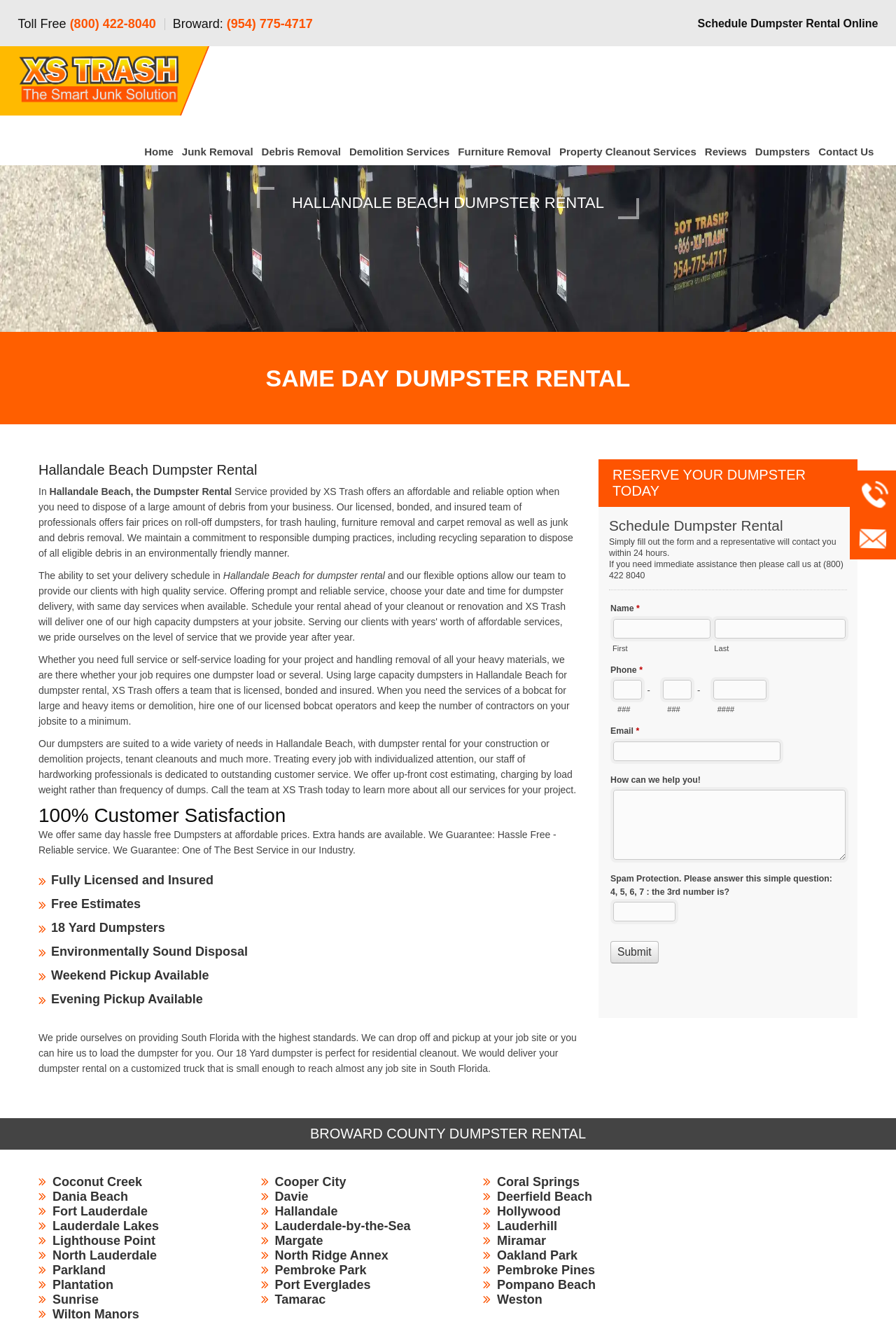Identify the bounding box for the UI element described as: "(954) 775-4717". Ensure the coordinates are four float numbers between 0 and 1, formatted as [left, top, right, bottom].

[0.253, 0.005, 0.349, 0.031]